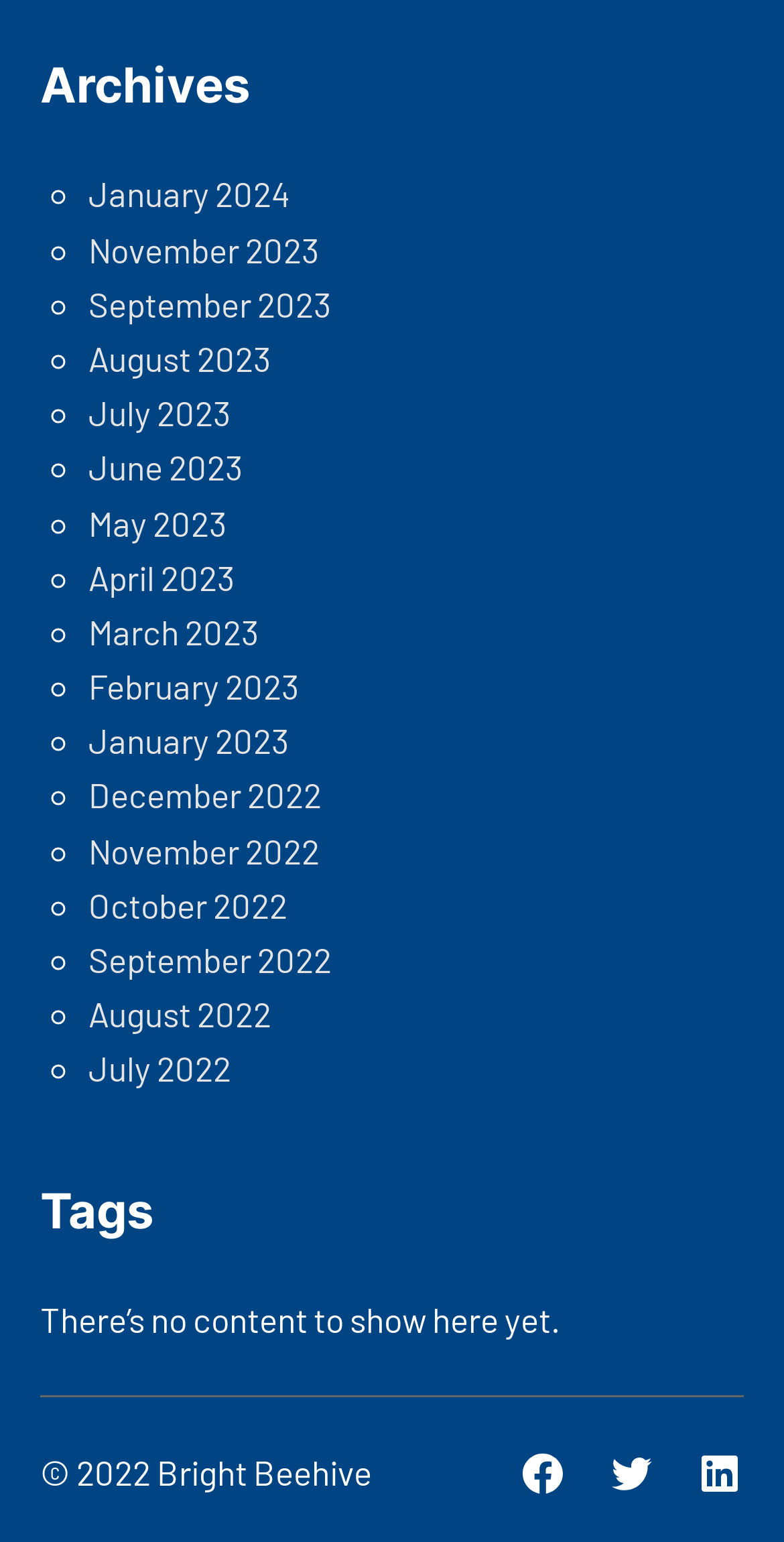Identify the bounding box for the UI element described as: "Facebook". The coordinates should be four float numbers between 0 and 1, i.e., [left, top, right, bottom].

[0.662, 0.94, 0.723, 0.971]